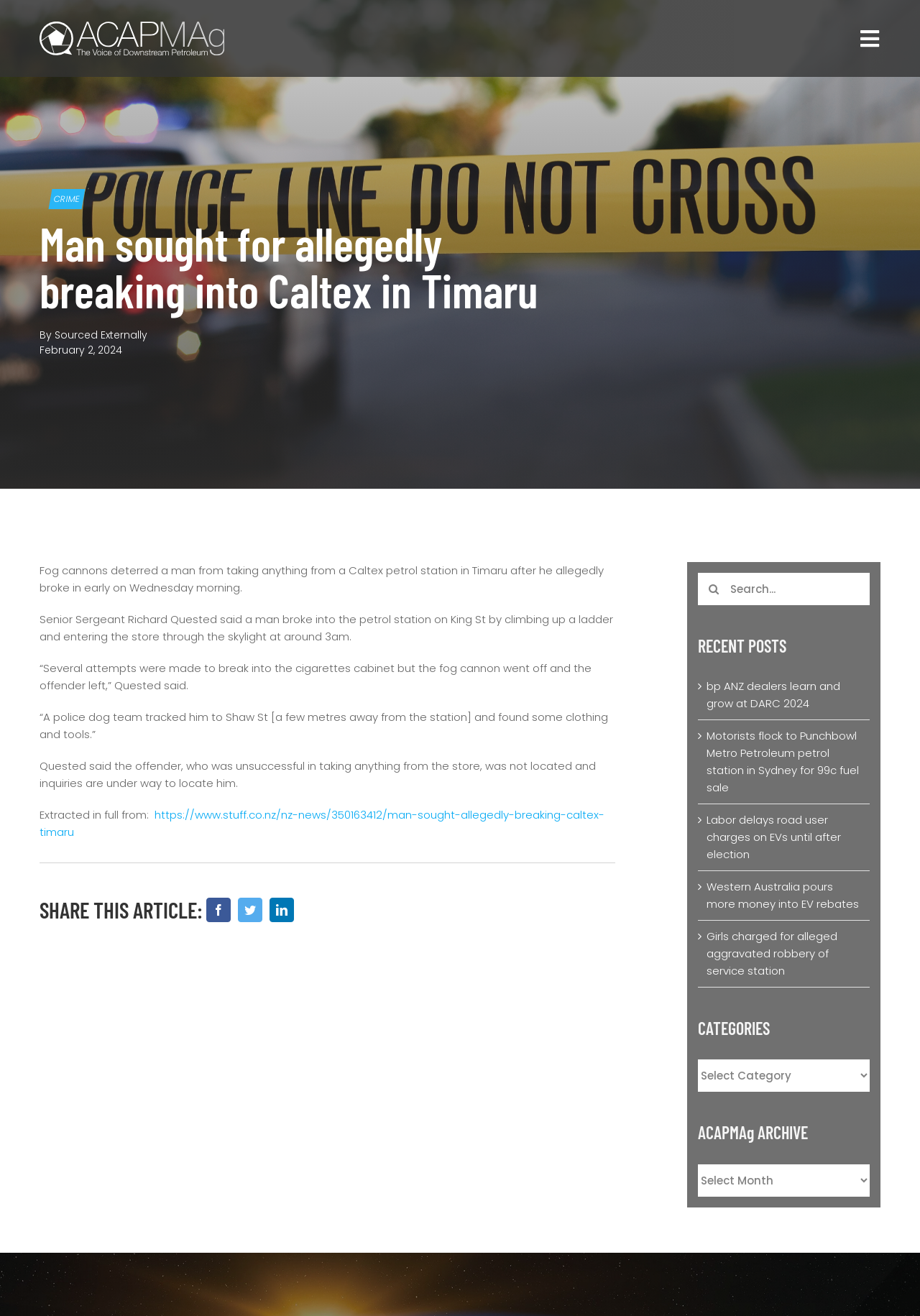Provide a brief response in the form of a single word or phrase:
How many social media platforms are available to share the article?

3